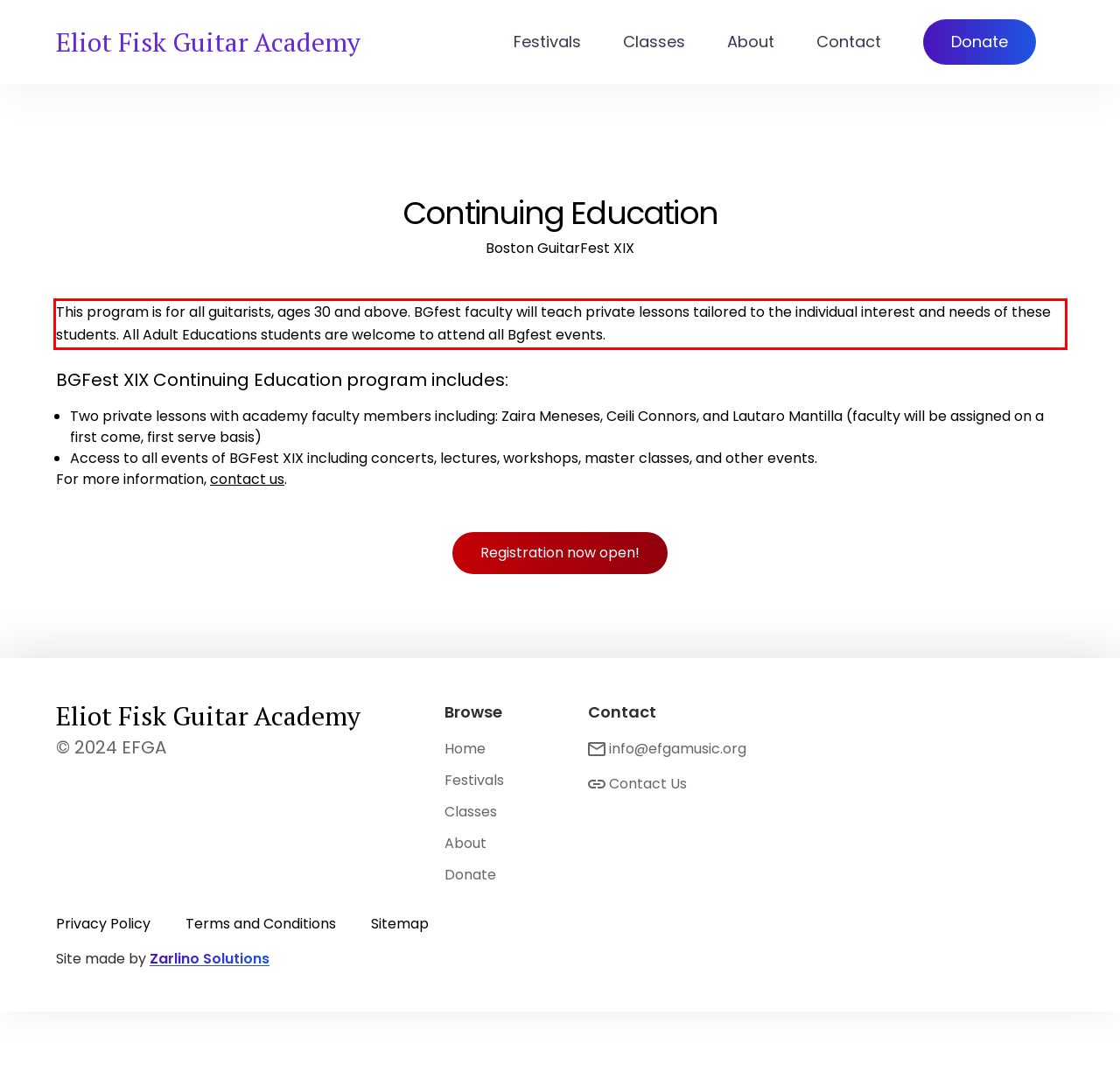Please identify and extract the text content from the UI element encased in a red bounding box on the provided webpage screenshot.

This program is for all guitarists, ages 30 and above. BGfest faculty will teach private lessons tailored to the individual interest and needs of these students. All Adult Educations students are welcome to attend all Bgfest events.